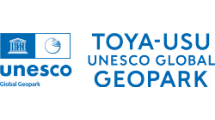Offer an in-depth description of the image shown.

The image features the logo of the Toya-Usu UNESCO Global Geopark, prominently displaying the UNESCO emblem alongside the text "TOYA-USU UNESCO GLOBAL GEOPARK." This logo symbolizes the commitment to preserving natural heritage and promoting sustainable tourism in the region. The Toya-Usu Geopark, known for its stunning volcanic landscapes and rich biodiversity, highlights the importance of coexistence with the ever-changing Earth. It serves as a destination for visitors seeking to explore both natural wonders and cultural experiences.